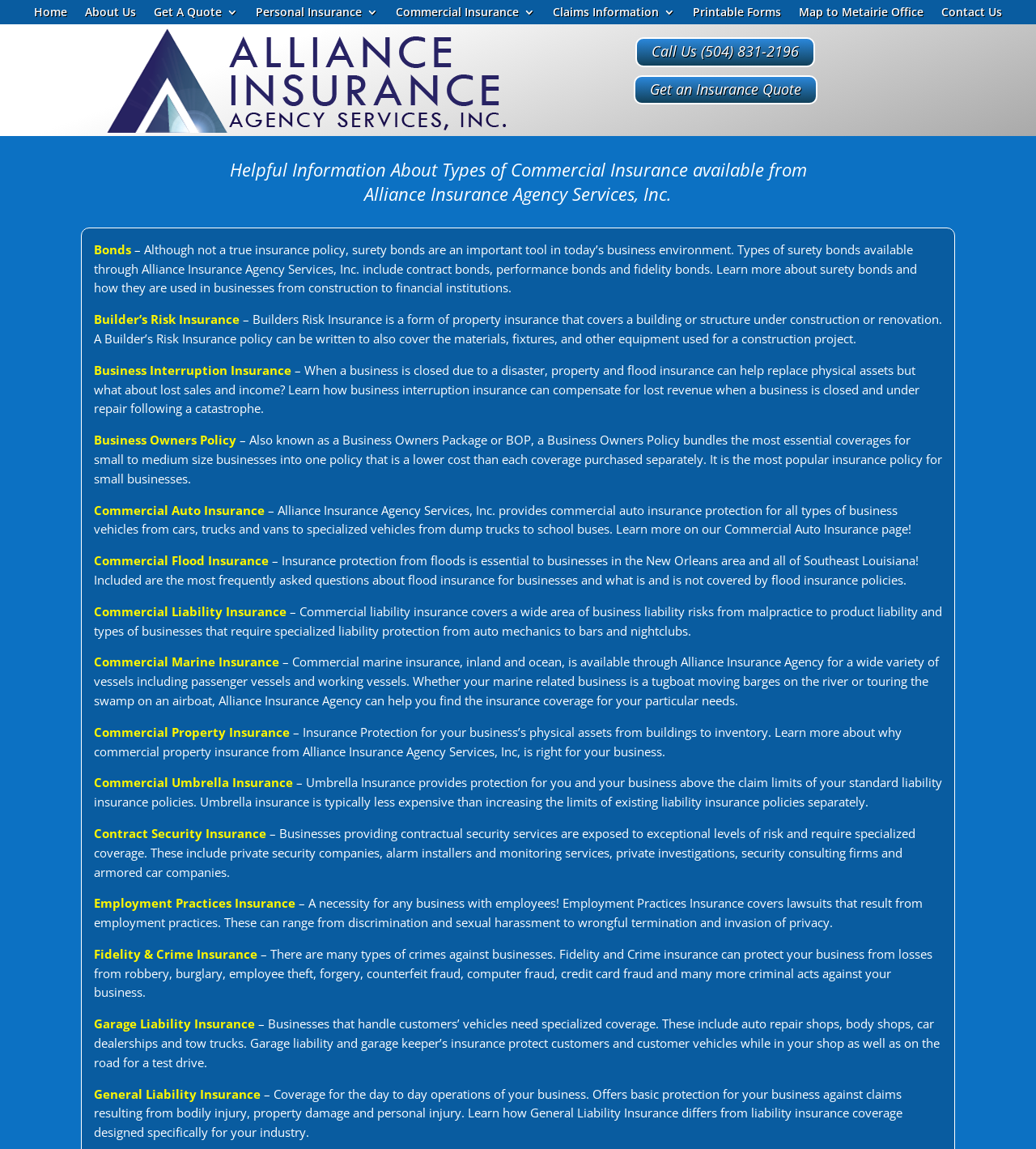Can you specify the bounding box coordinates of the area that needs to be clicked to fulfill the following instruction: "Contact the agency"?

[0.909, 0.006, 0.967, 0.021]